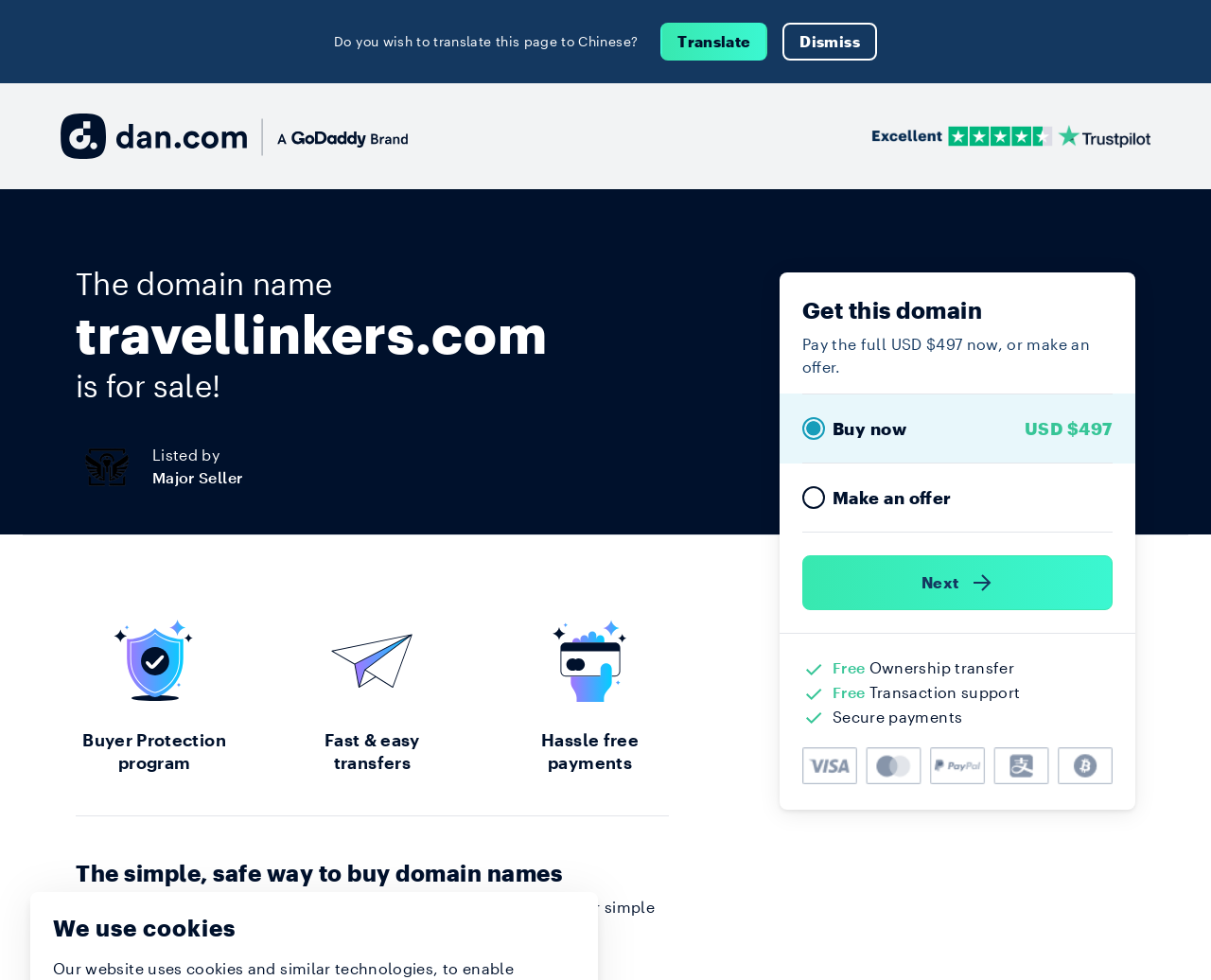What is the benefit of using this service? Analyze the screenshot and reply with just one word or a short phrase.

Secure payments